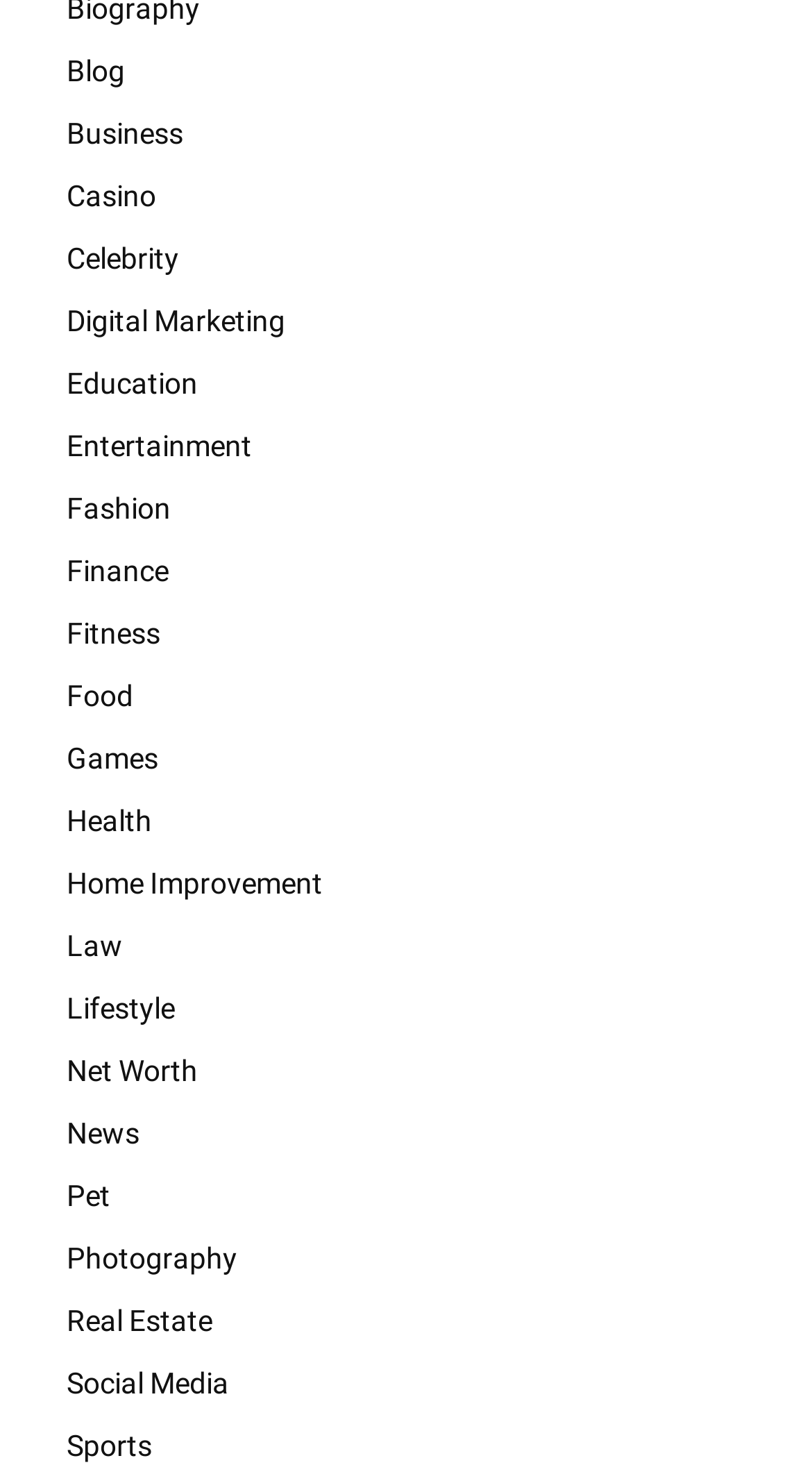Determine the bounding box for the HTML element described here: "Home Improvement". The coordinates should be given as [left, top, right, bottom] with each number being a float between 0 and 1.

[0.051, 0.582, 0.949, 0.624]